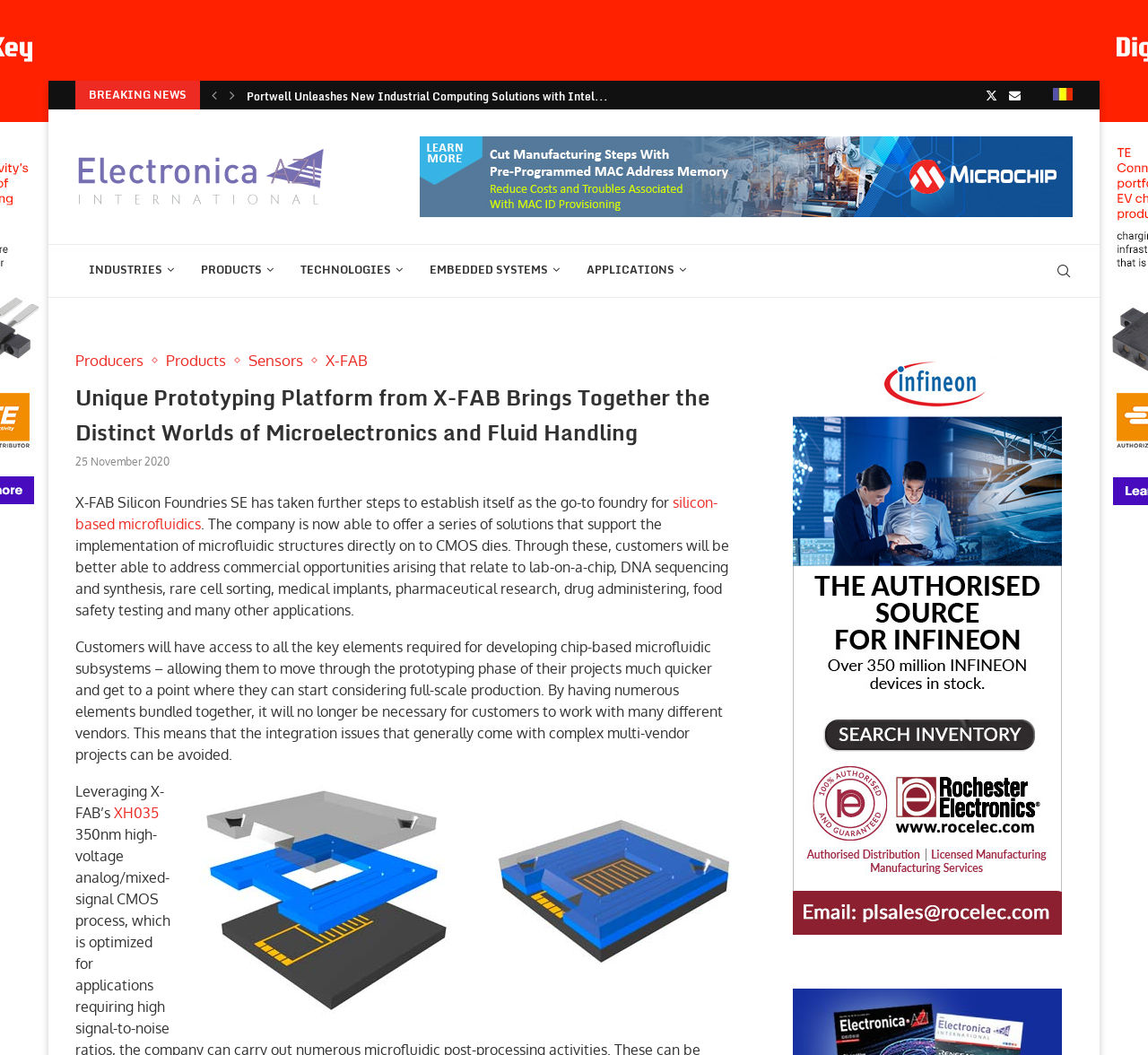Show the bounding box coordinates for the HTML element as described: "aria-label="193249-BA496-MAC Address Parts-728×90"".

[0.366, 0.129, 0.934, 0.146]